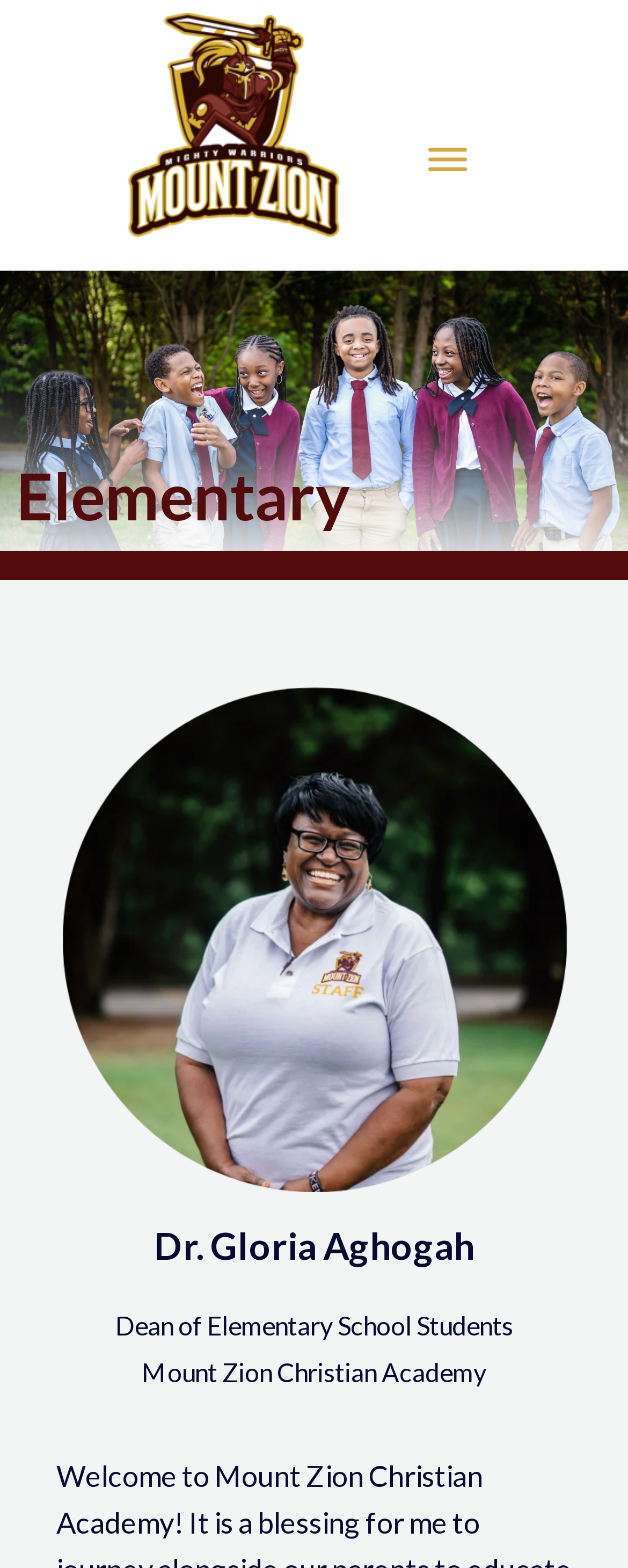Answer the following query concisely with a single word or phrase:
What is the name of the school?

Mount Zion Christian Academy